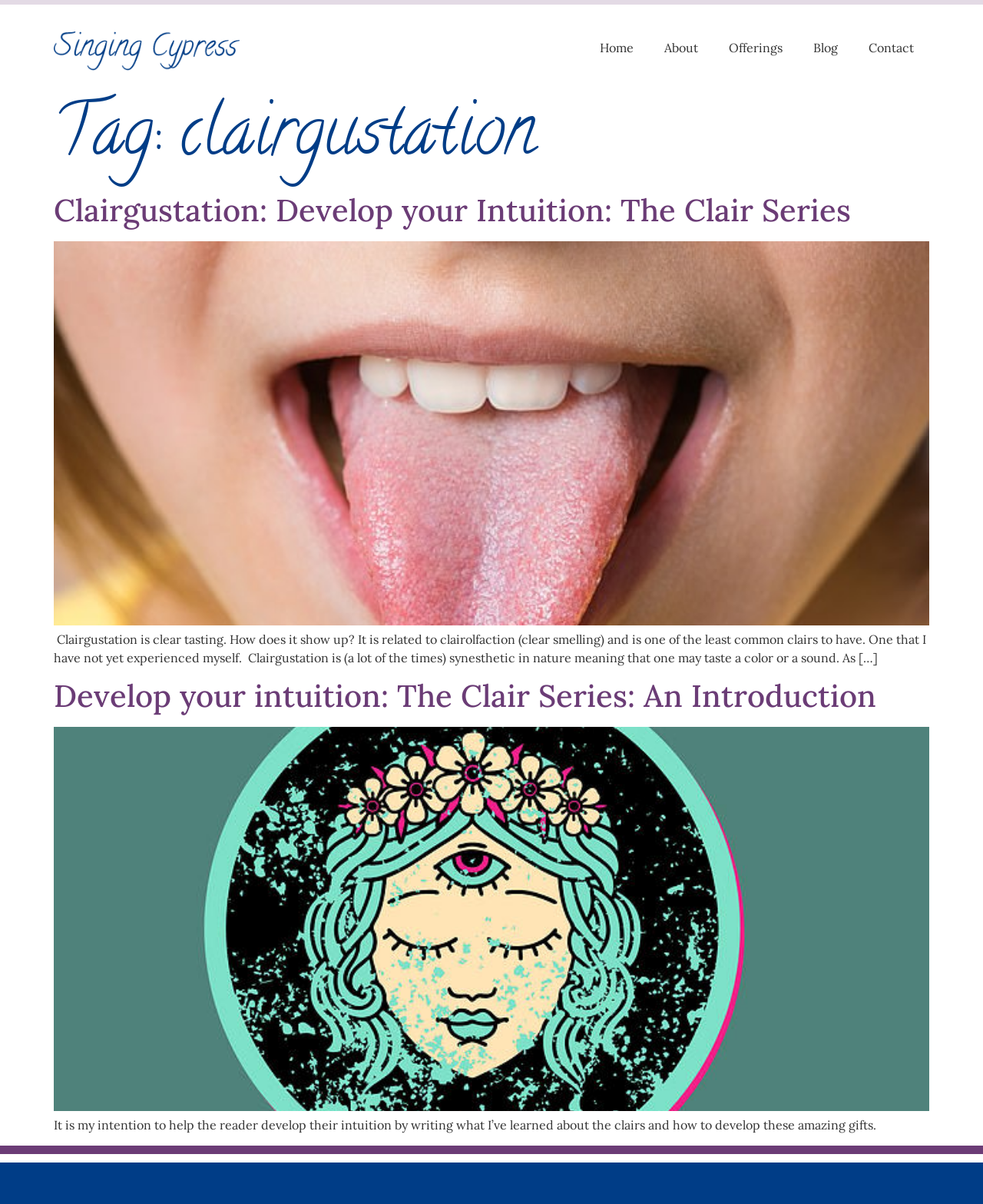Kindly determine the bounding box coordinates for the area that needs to be clicked to execute this instruction: "click on the Home link".

[0.595, 0.024, 0.66, 0.055]